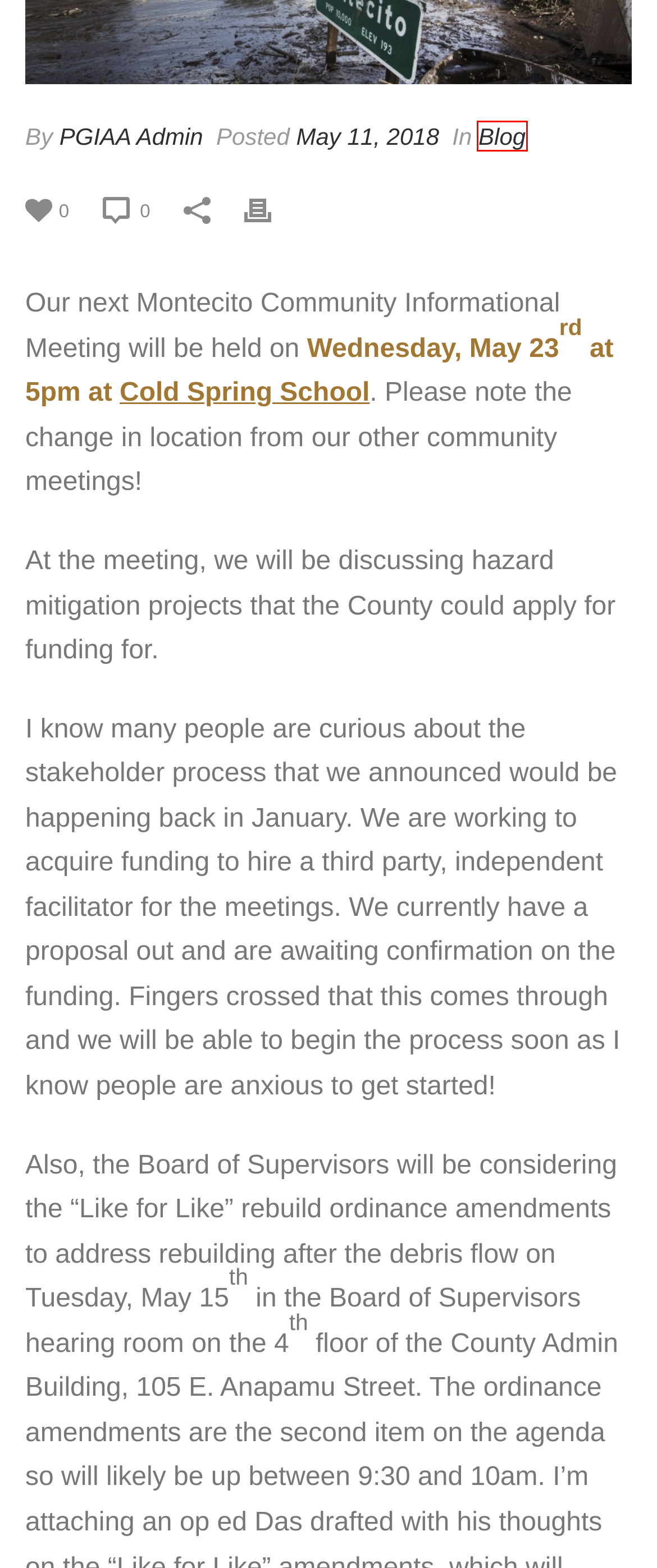You have a screenshot of a webpage with a red rectangle bounding box around a UI element. Choose the best description that matches the new page after clicking the element within the bounding box. The candidate descriptions are:
A. May 2018 – PGIAA Support Network
B. Mud Angels – PGIAA Support Network
C. PGIAA Support Network
D. PGIAA Admin – PGIAA Support Network
E. Bucket Brigade – PGIAA Support Network
F. How to Help: Borderline Shooting & California Fires – PGIAA Support Network
G. Blog – PGIAA Support Network
H. Our Hearts Again Open with Love – PGIAA Support Network

G